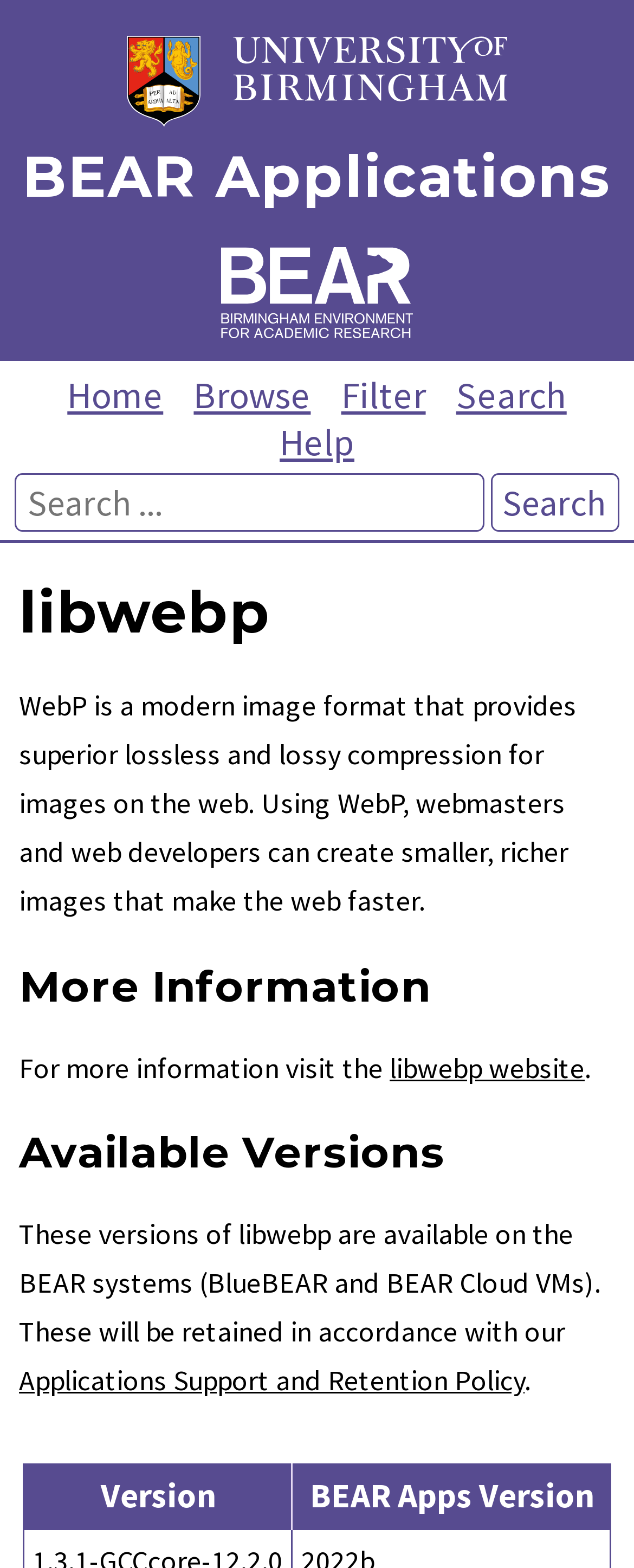Identify the bounding box coordinates of the section to be clicked to complete the task described by the following instruction: "Go to 'Stories'". The coordinates should be four float numbers between 0 and 1, formatted as [left, top, right, bottom].

None